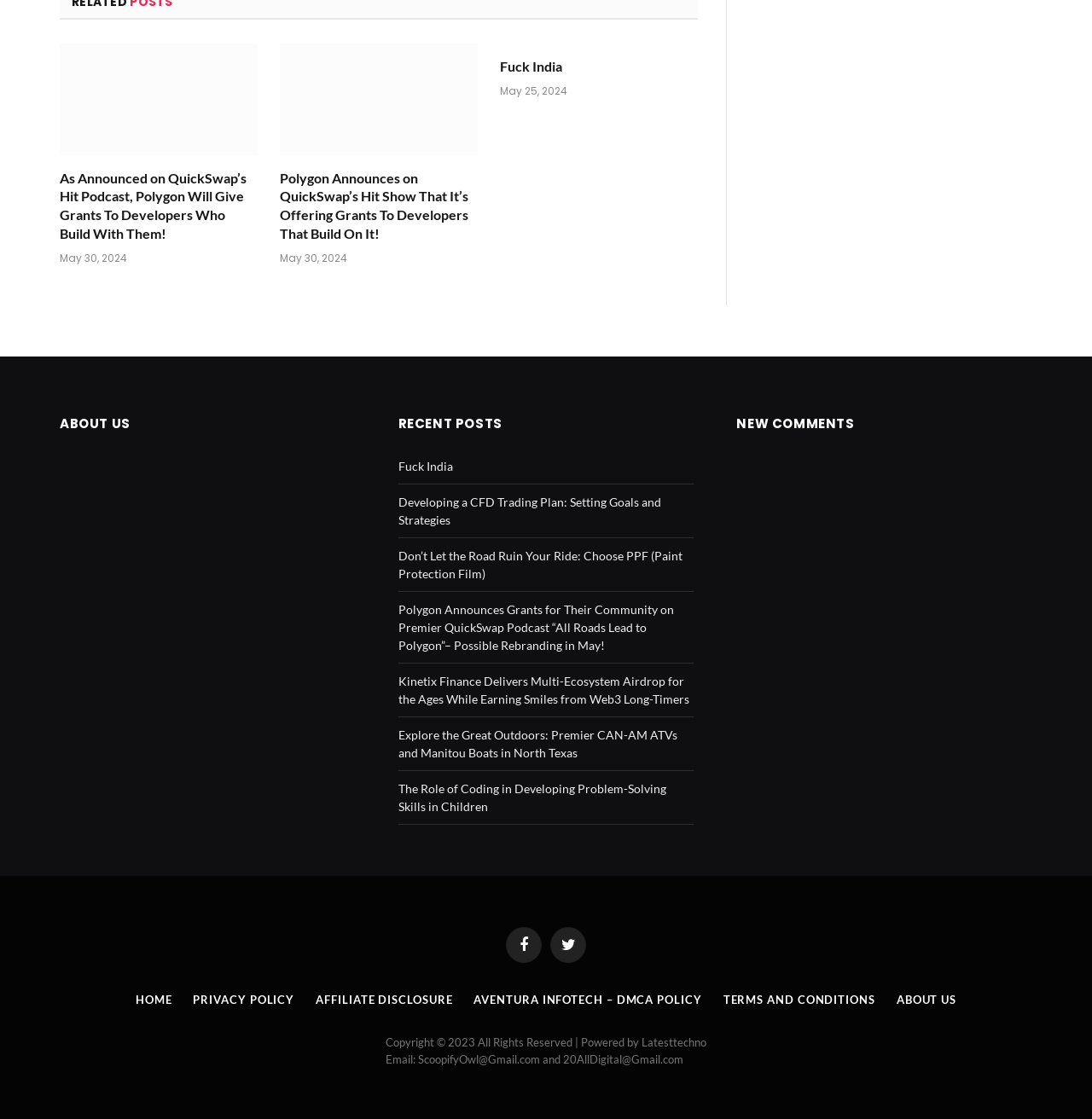Provide the bounding box coordinates for the area that should be clicked to complete the instruction: "Click the 'Facebook' icon".

[0.463, 0.828, 0.496, 0.86]